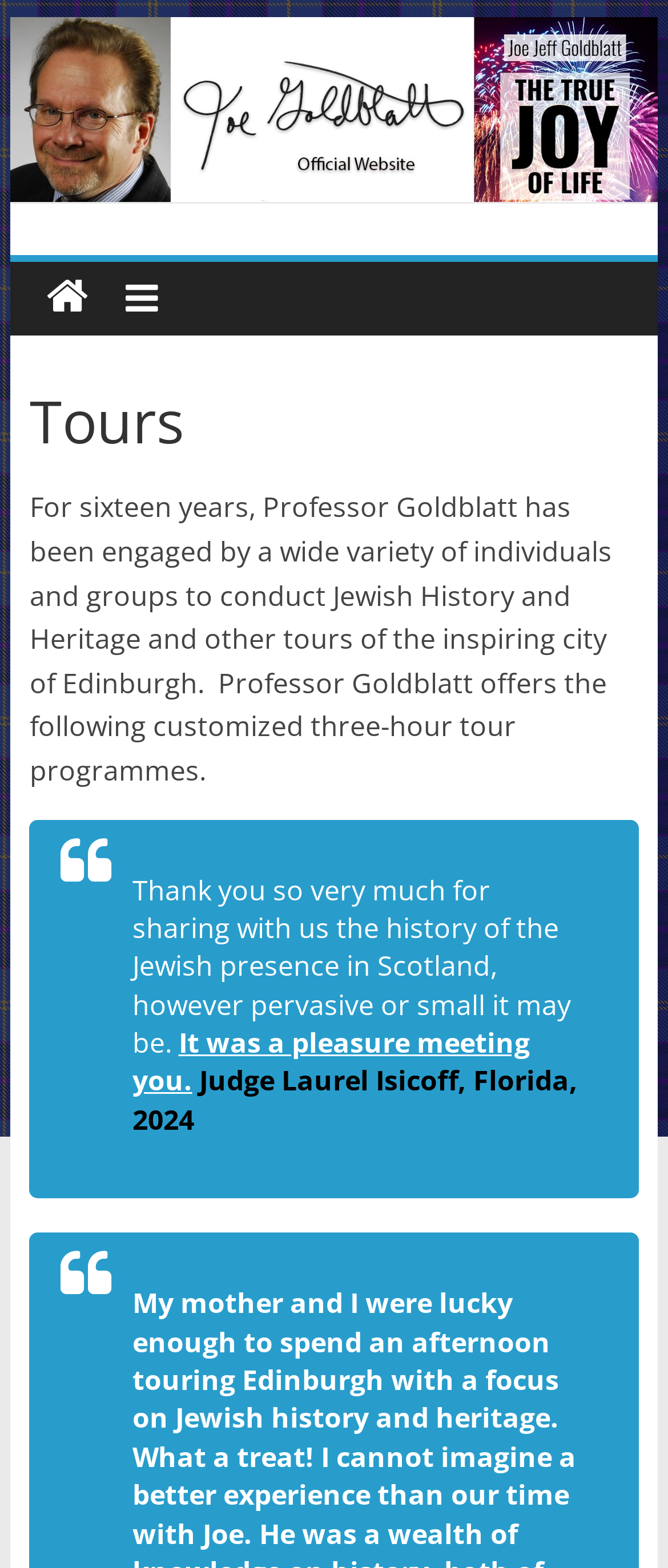Please analyze the image and give a detailed answer to the question:
What is the city where Professor Goldblatt conducts tours?

According to the webpage, Professor Goldblatt conducts Jewish History and Heritage tours of the inspiring city of Edinburgh.